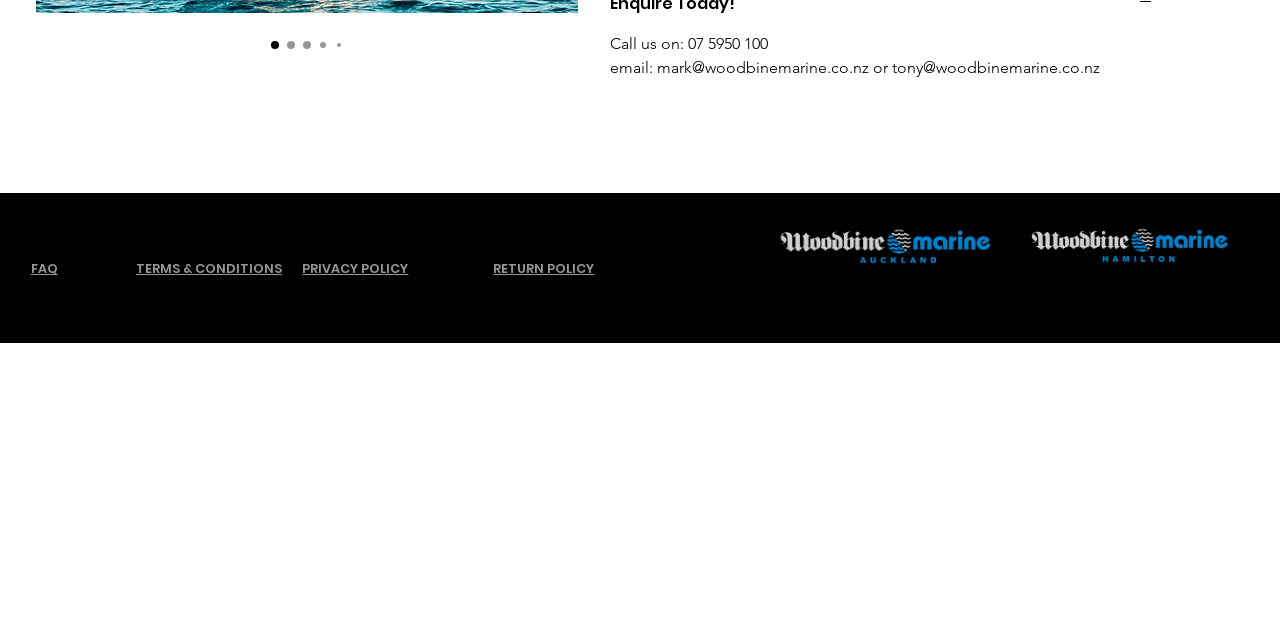Bounding box coordinates should be provided in the format (top-left x, top-left y, bottom-right x, bottom-right y) with all values between 0 and 1. Identify the bounding box for this UI element: FAQ

[0.024, 0.407, 0.045, 0.433]